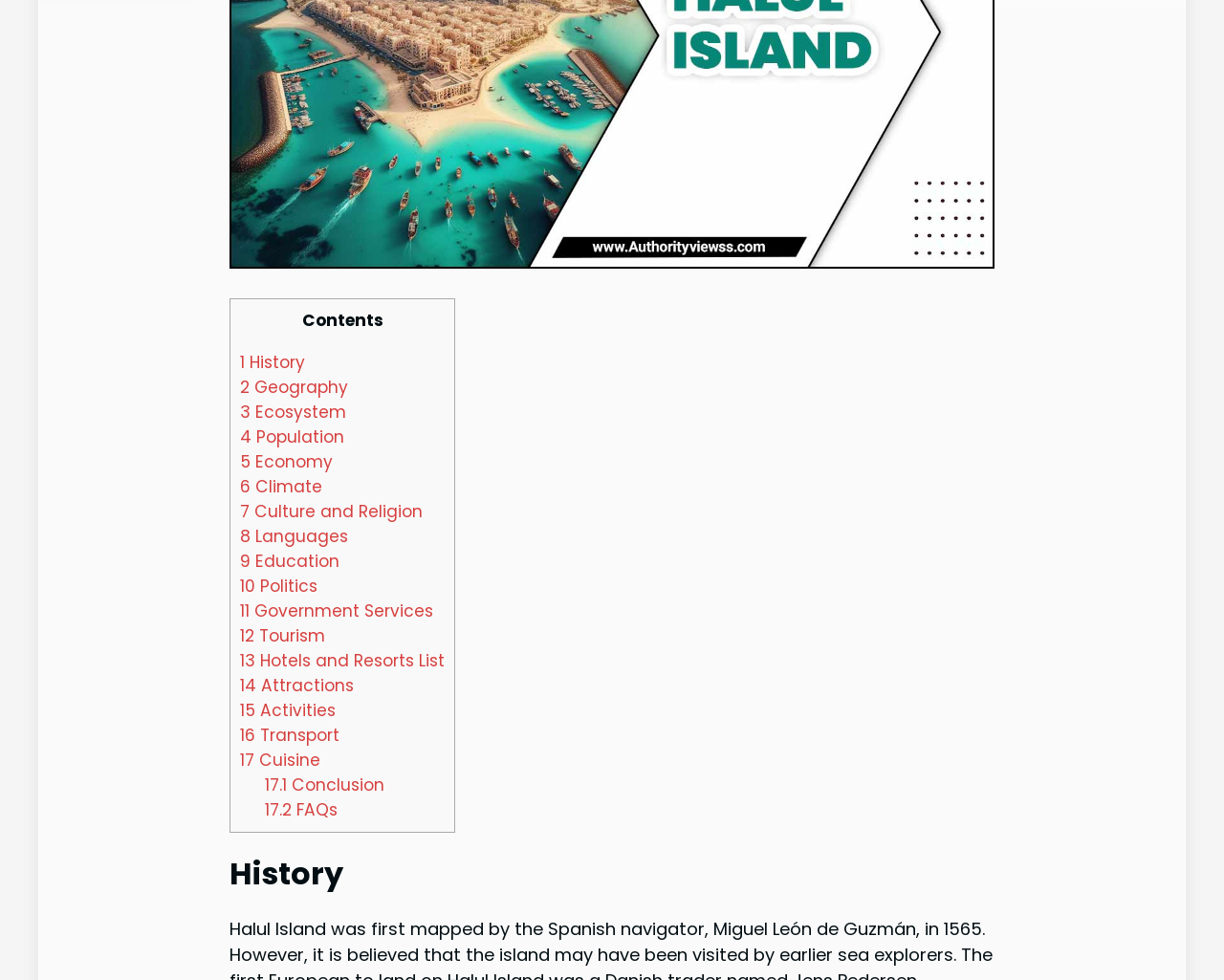Use a single word or phrase to answer the question:
What is the topic that comes after Geography?

Ecosystem